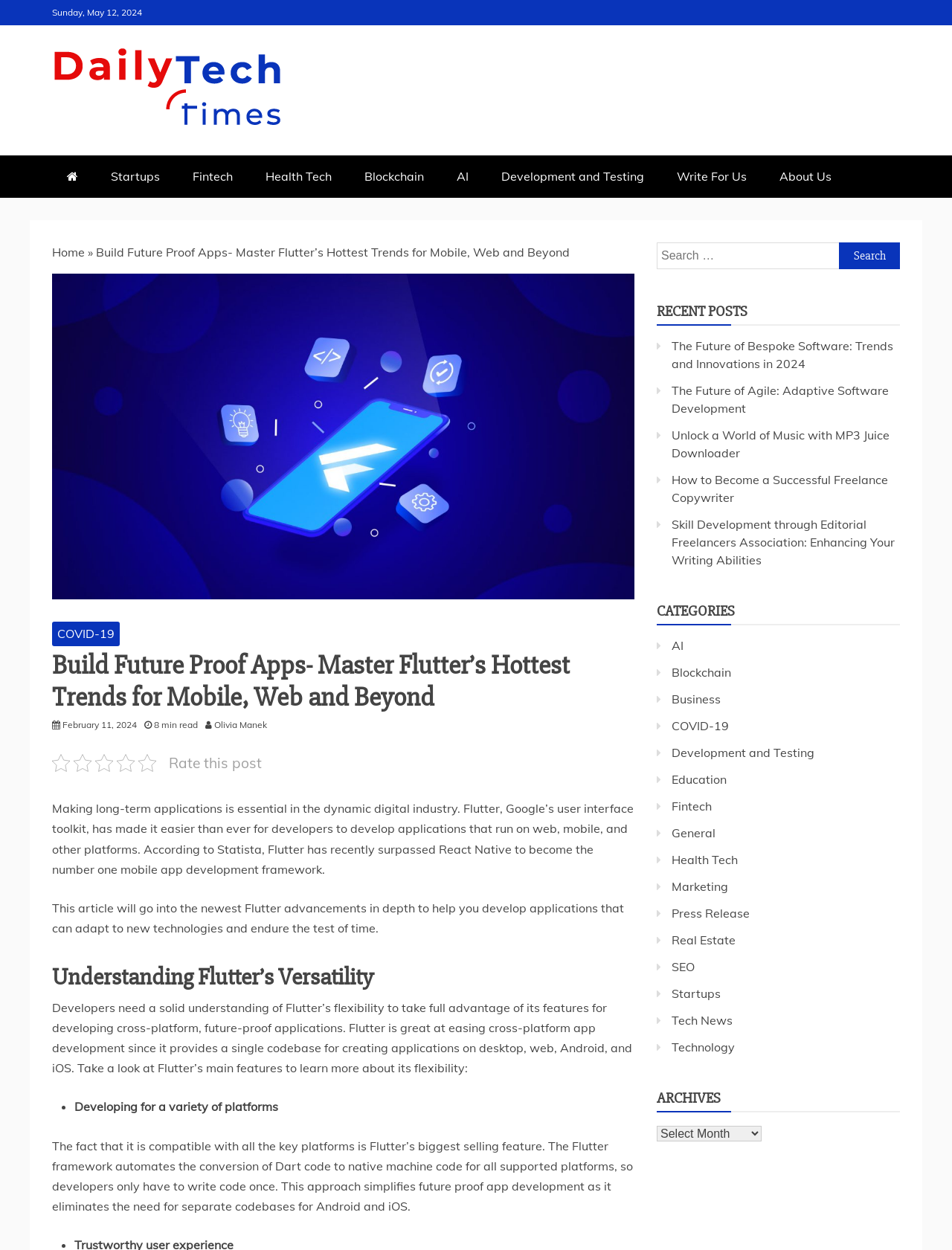Explain in detail what is displayed on the webpage.

This webpage is an article from Daily Tech Times, a technology news website. At the top, there is a logo and a navigation menu with links to various categories such as Startups, Fintech, Health Tech, and more. Below the navigation menu, there is a header section with the title "Build Future Proof Apps- Master Flutter's Hottest Trends for Mobile, Web and Beyond" and a brief description of the article.

The main content of the article is divided into sections, starting with an introduction that discusses the importance of building long-term applications in the digital industry and how Flutter, a user interface toolkit, can help developers achieve this. The article then delves into the newest Flutter advancements and how they can be used to develop future-proof applications.

There are several subheadings throughout the article, including "Understanding Flutter's Versatility" and "Developing for a variety of platforms". The article also includes a list of Flutter's main features, such as developing for multiple platforms, and how it can simplify future-proof app development.

On the right-hand side of the page, there is a sidebar with a search bar, recent posts, and categories. The recent posts section lists several article titles, including "The Future of Bespoke Software: Trends and Innovations in 2024" and "Unlock a World of Music with MP3 Juice Downloader". The categories section lists various topics, including AI, Blockchain, Business, and more.

At the bottom of the page, there is an archives section with a dropdown menu that allows users to select a specific month and year to view archived articles.